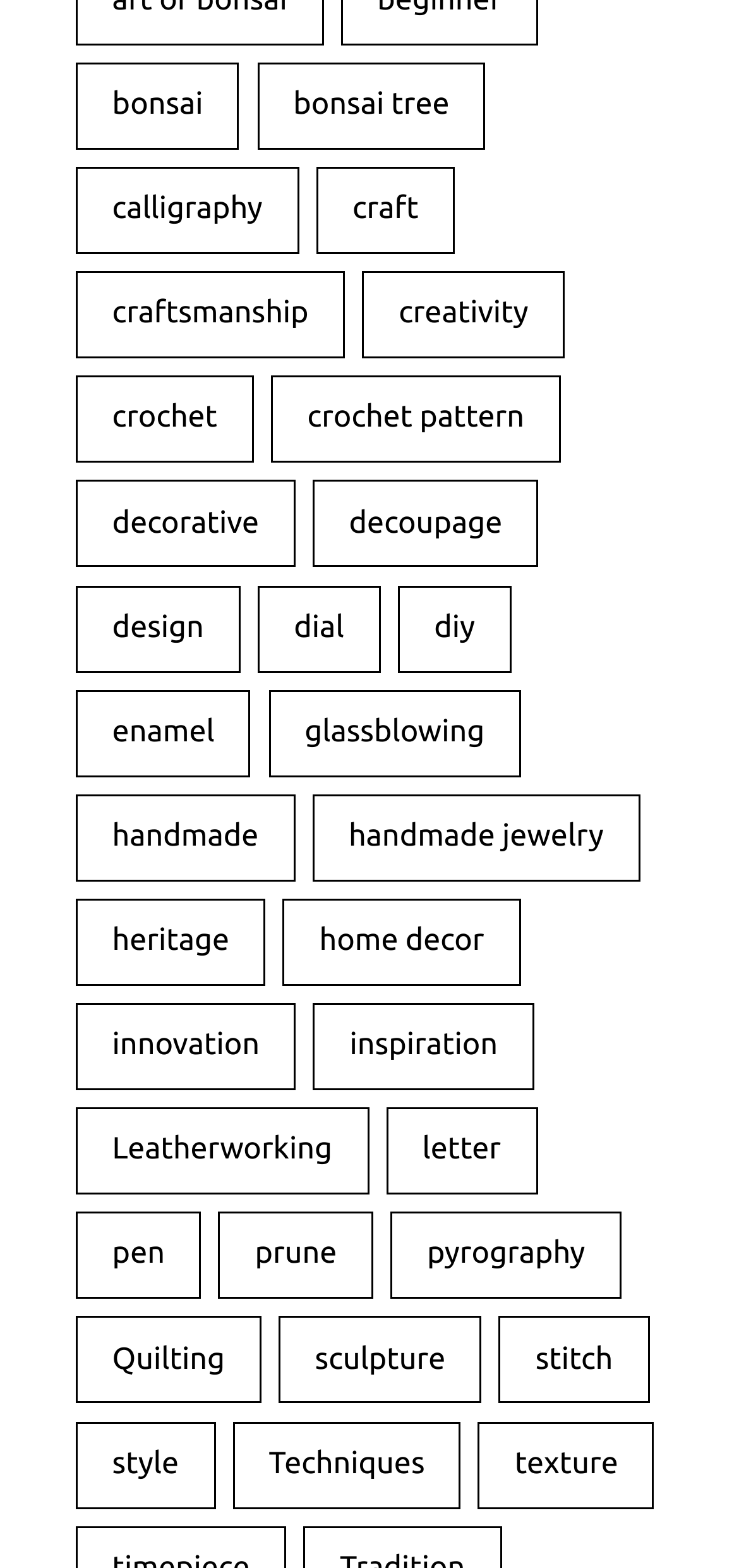Locate the coordinates of the bounding box for the clickable region that fulfills this instruction: "view calligraphy items".

[0.103, 0.106, 0.404, 0.162]